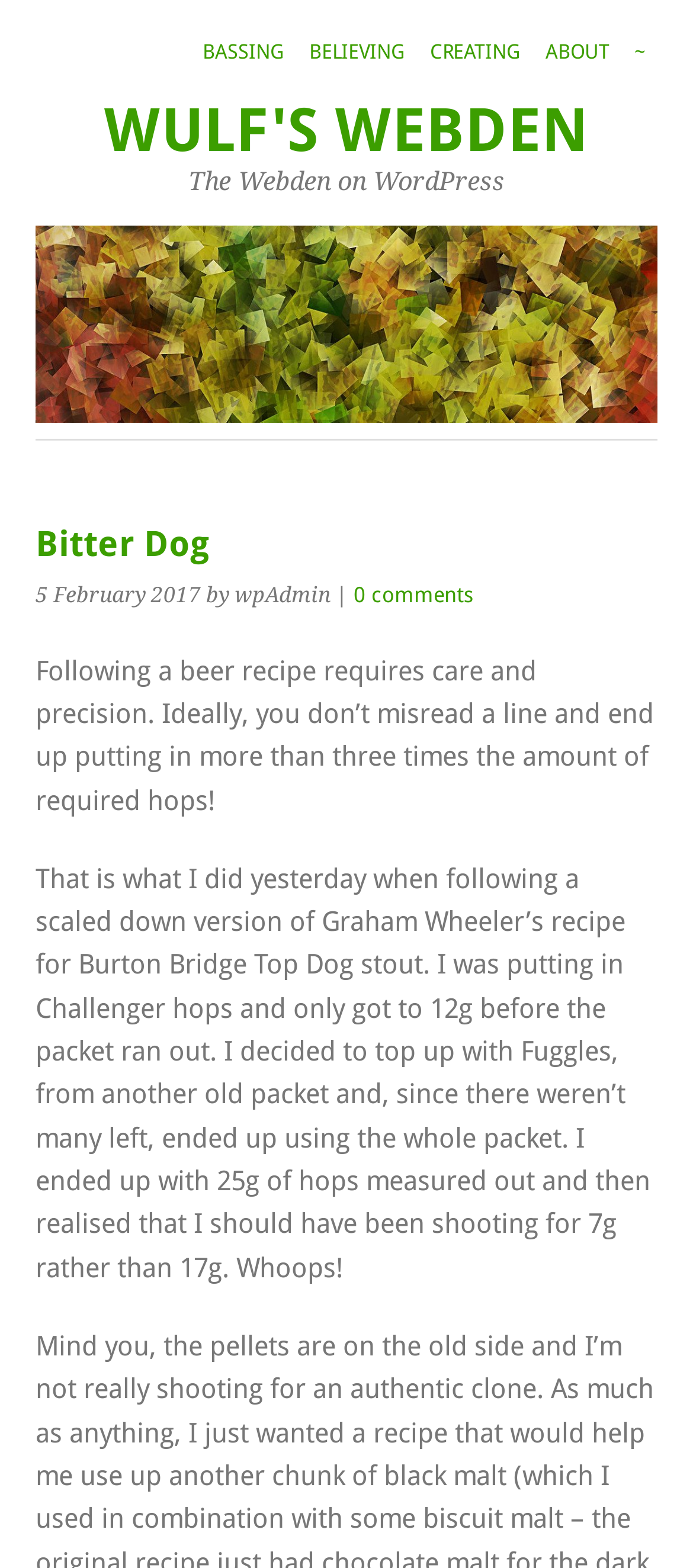Pinpoint the bounding box coordinates of the element you need to click to execute the following instruction: "Read the post from 5 February 2017". The bounding box should be represented by four float numbers between 0 and 1, in the format [left, top, right, bottom].

[0.051, 0.372, 0.29, 0.388]